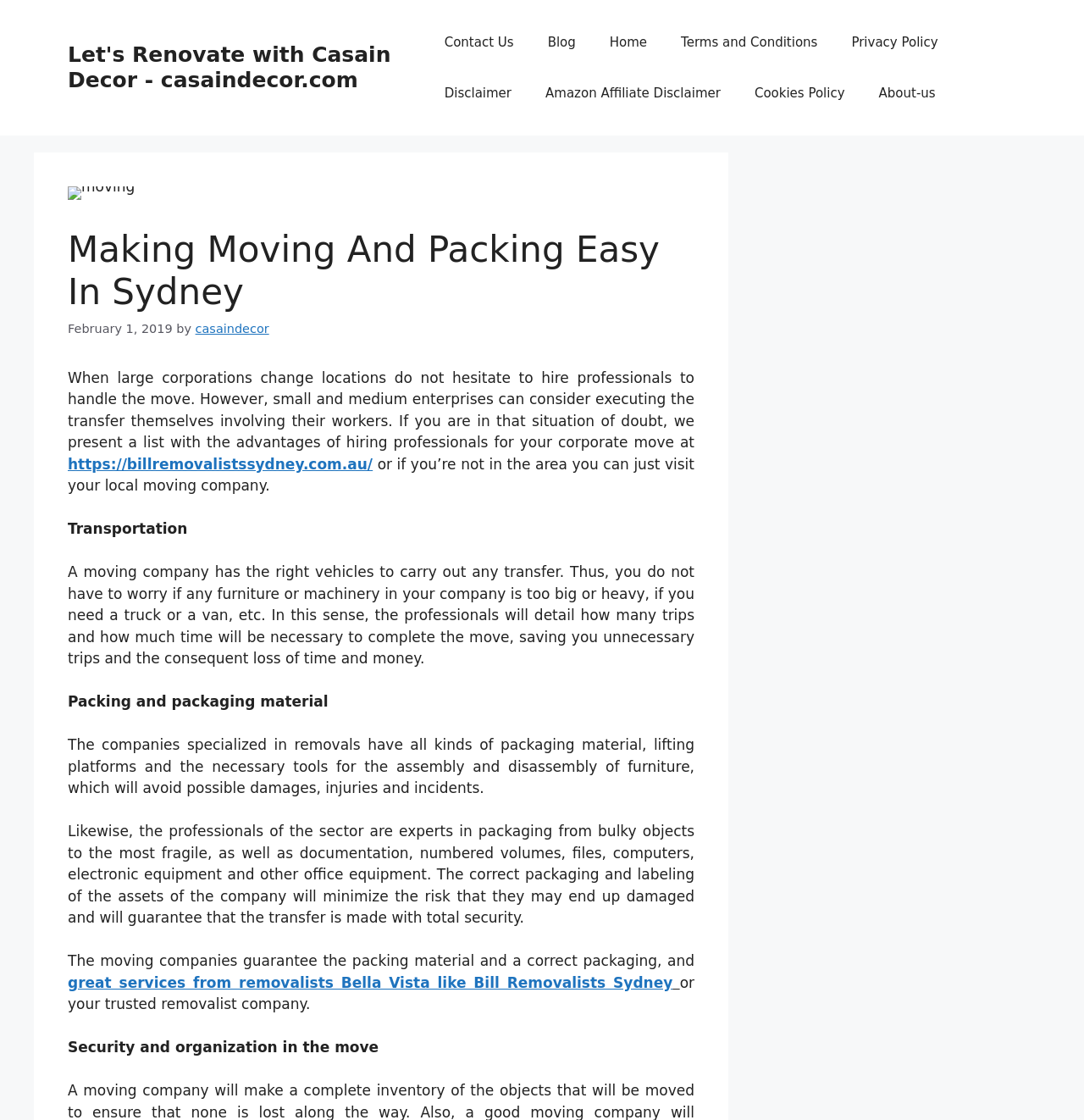Could you provide the bounding box coordinates for the portion of the screen to click to complete this instruction: "Click the 'Contact Us' link"?

[0.394, 0.015, 0.49, 0.061]